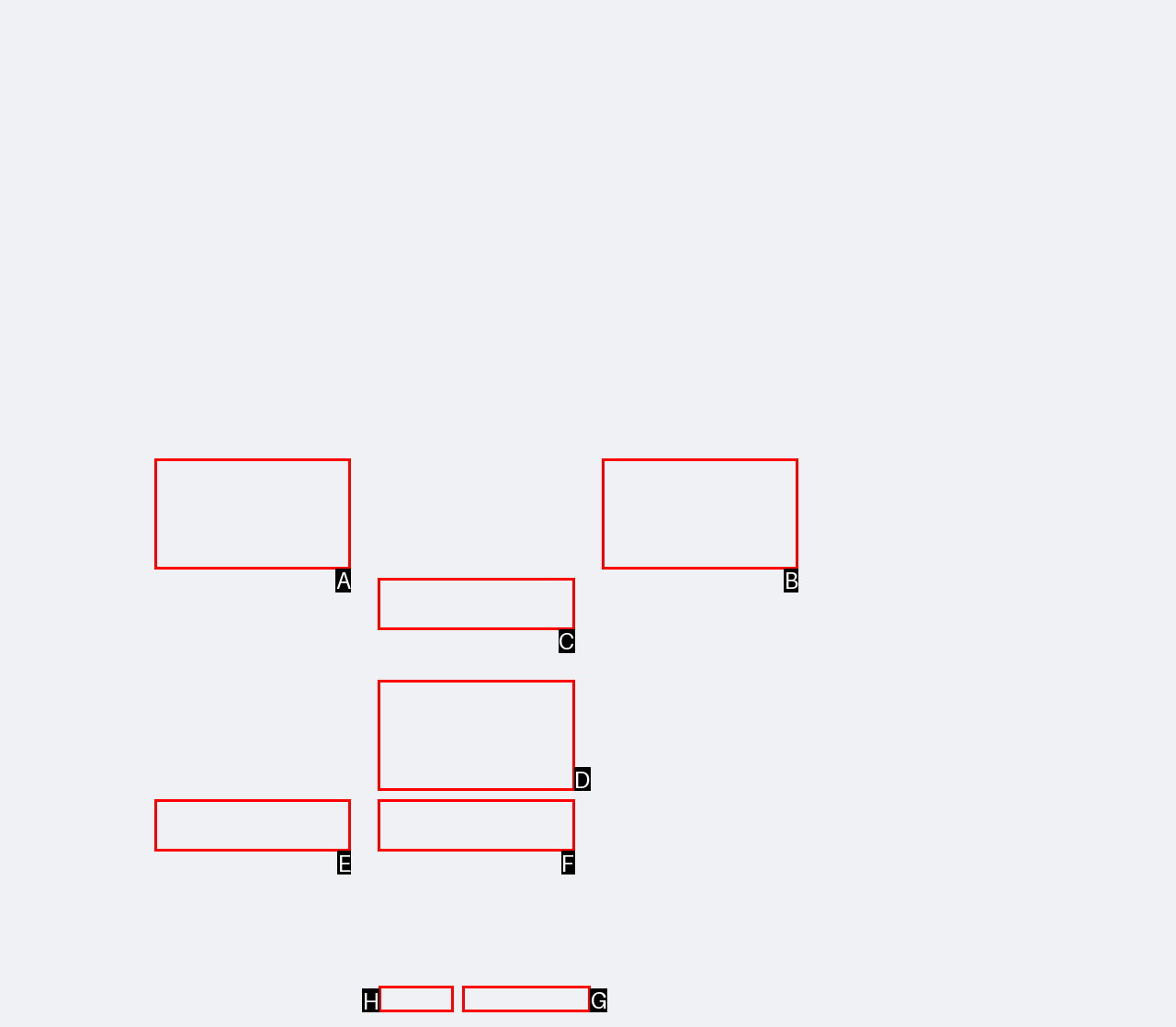Identify the letter of the UI element I need to click to carry out the following instruction: Check the terms of service

G